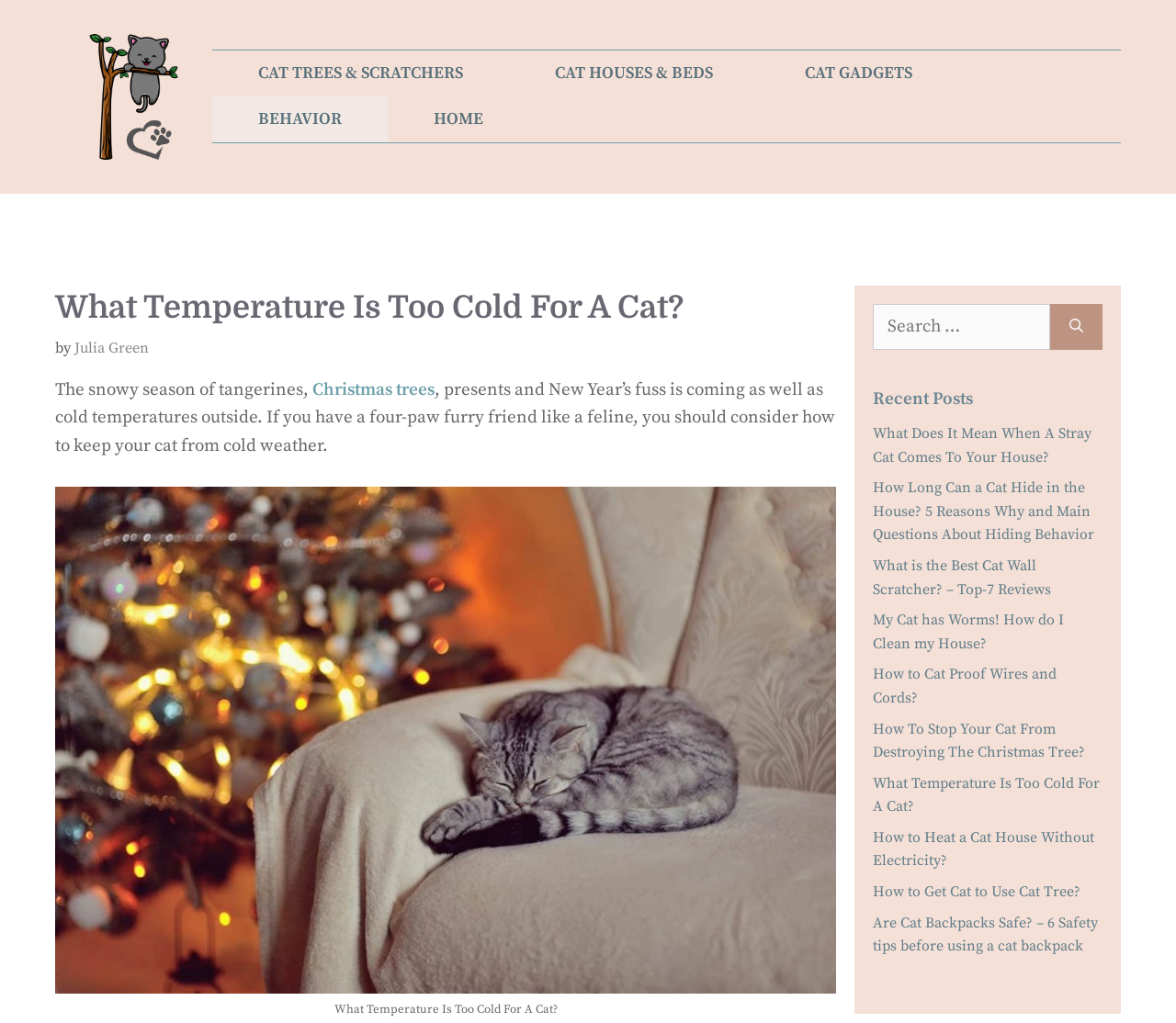Determine the bounding box coordinates of the region that needs to be clicked to achieve the task: "Click on the 'bestcattreereview.com' link".

[0.047, 0.083, 0.18, 0.104]